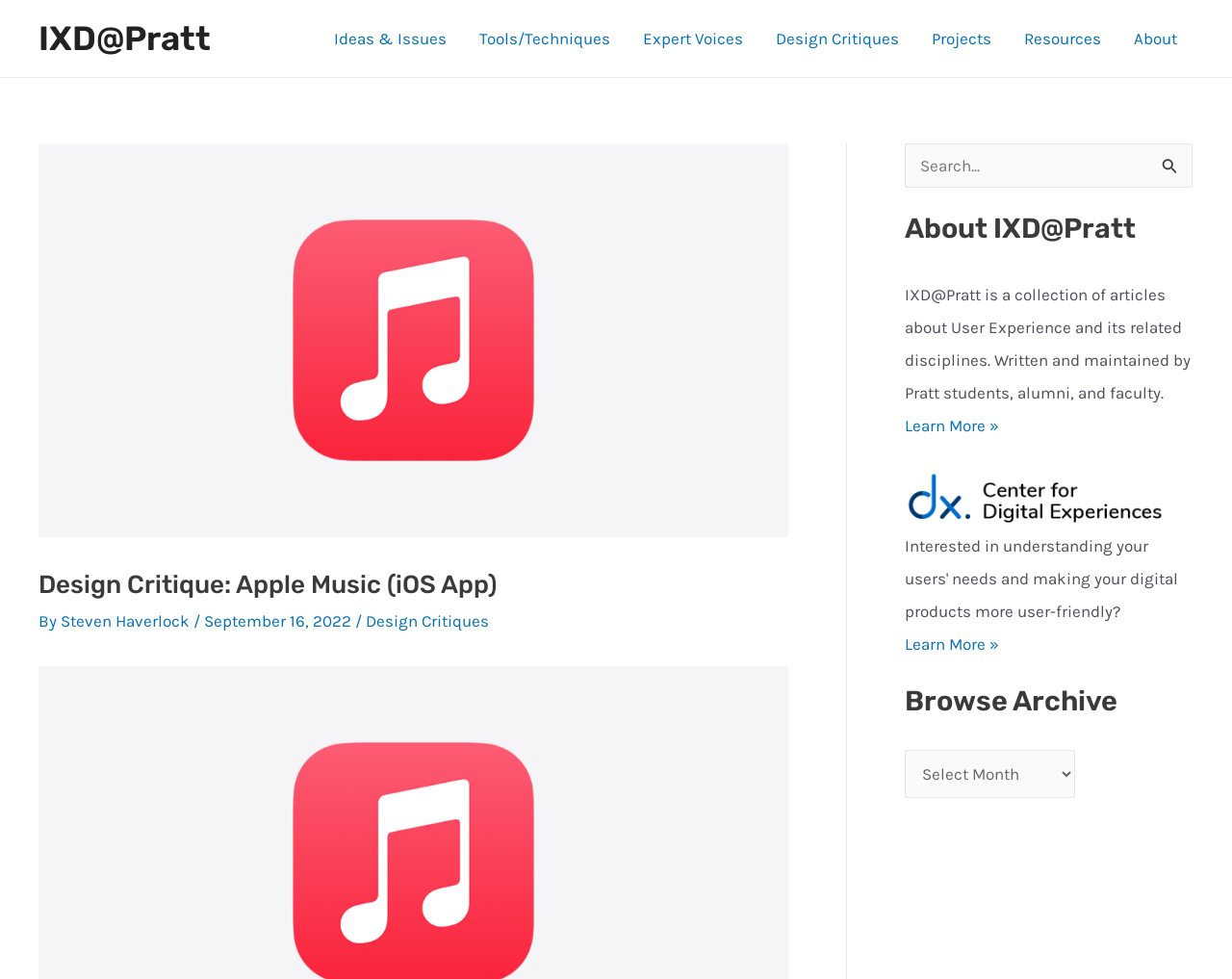Locate the coordinates of the bounding box for the clickable region that fulfills this instruction: "Read the design critique by Steven Haverlock".

[0.049, 0.625, 0.157, 0.644]